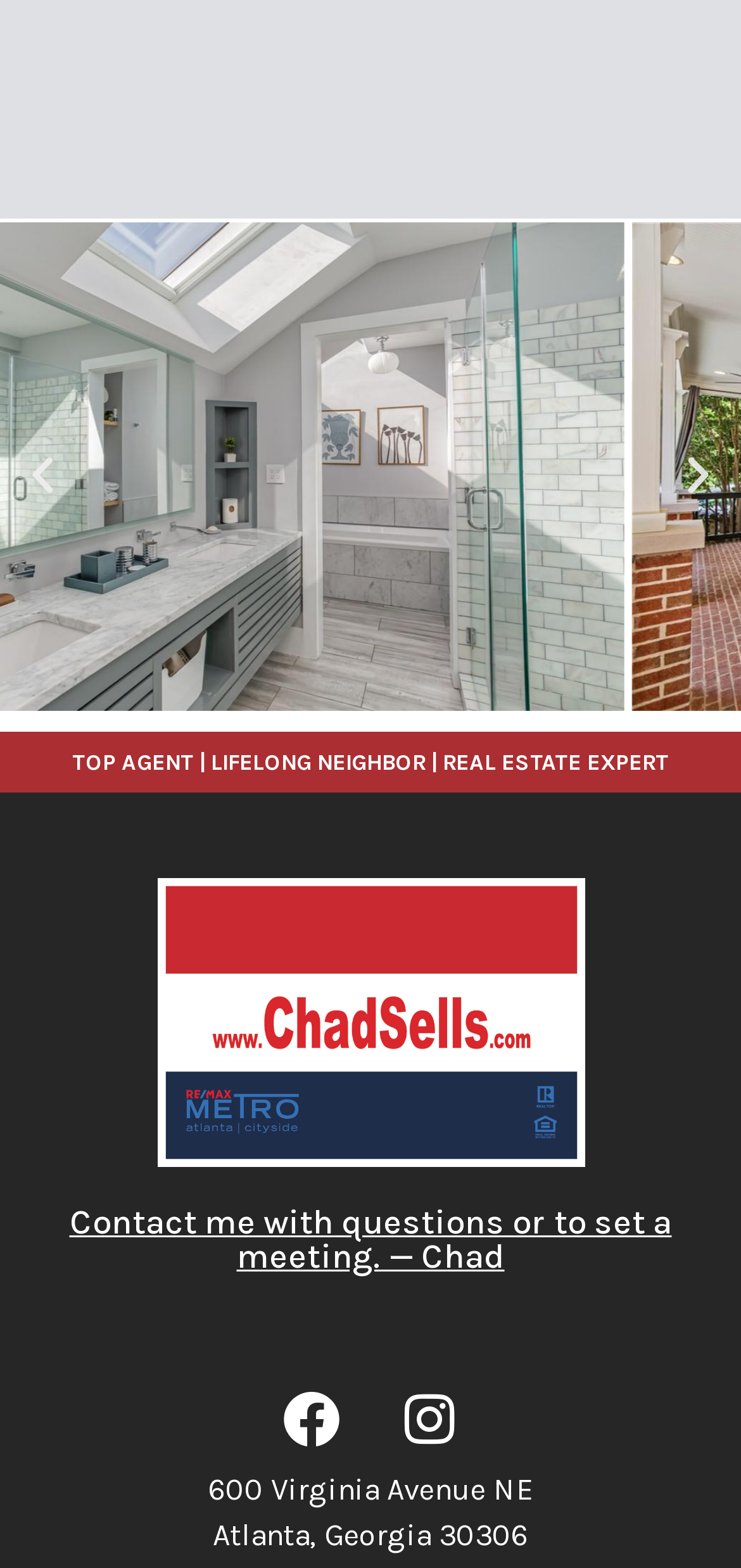What is the city and state of the address? Look at the image and give a one-word or short phrase answer.

Atlanta, Georgia